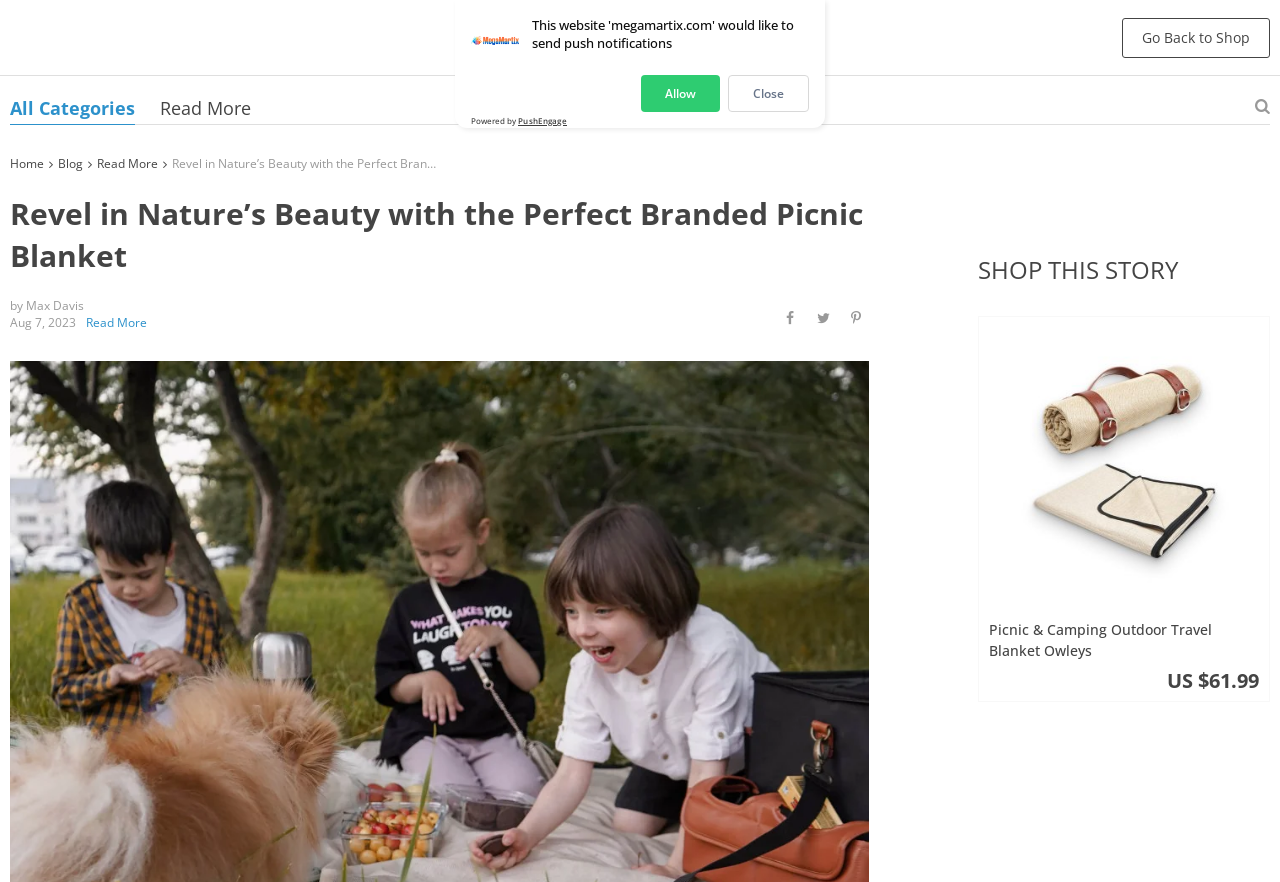Specify the bounding box coordinates of the element's area that should be clicked to execute the given instruction: "Shop this story". The coordinates should be four float numbers between 0 and 1, i.e., [left, top, right, bottom].

[0.764, 0.287, 0.992, 0.324]